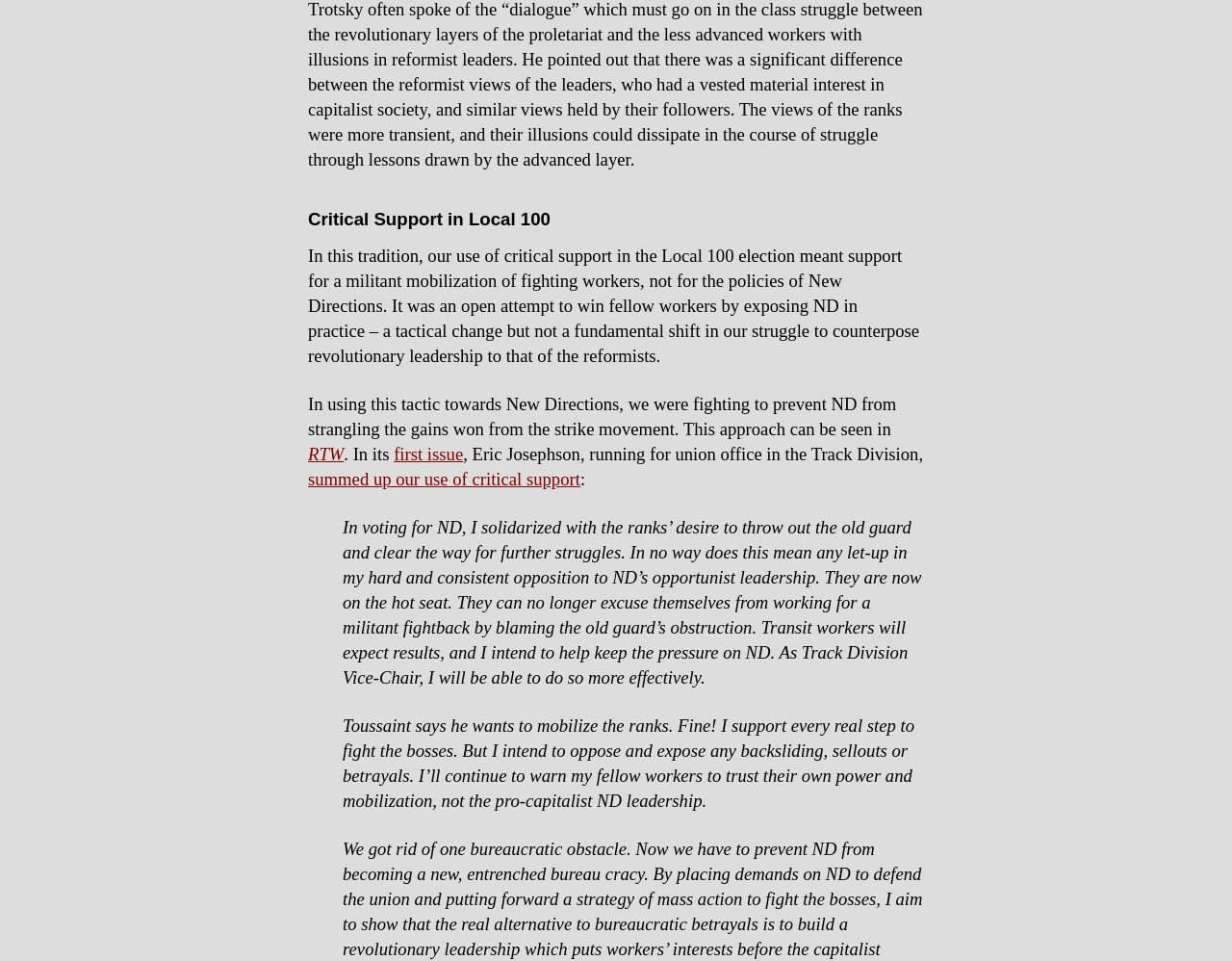What is the name of the union office candidate?
Please use the image to deliver a detailed and complete answer.

The name of the union office candidate is Eric Josephson, which is mentioned in the article as 'Eric Josephson, running for union office in the Track Division'.